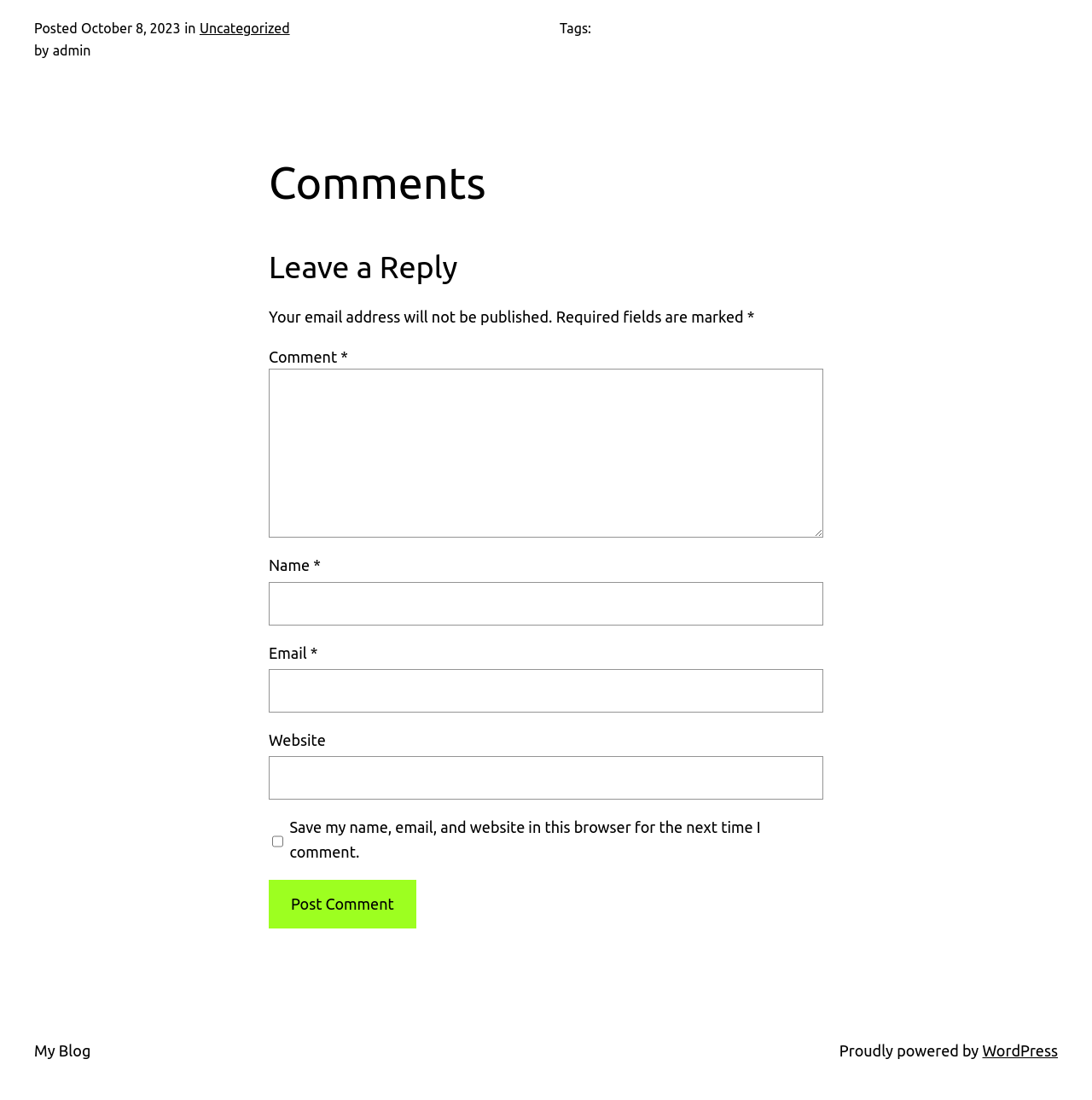Bounding box coordinates are specified in the format (top-left x, top-left y, bottom-right x, bottom-right y). All values are floating point numbers bounded between 0 and 1. Please provide the bounding box coordinate of the region this sentence describes: WordPress

[0.9, 0.947, 0.969, 0.963]